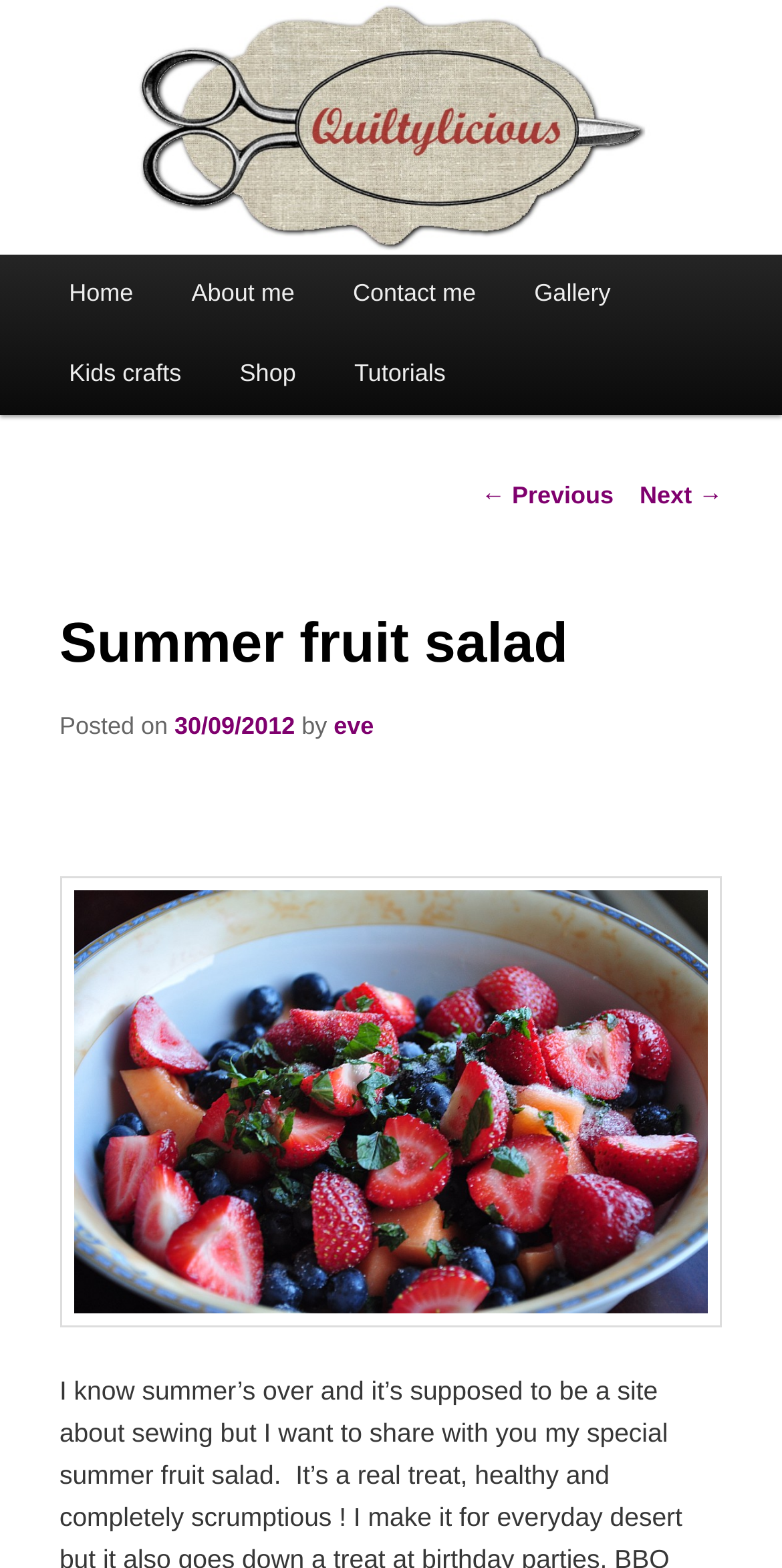How many links are there in the main menu?
Provide a detailed and well-explained answer to the question.

I counted the number of links in the main menu section, which includes 'Home', 'About me', 'Contact me', 'Gallery', and 'Kids crafts'.